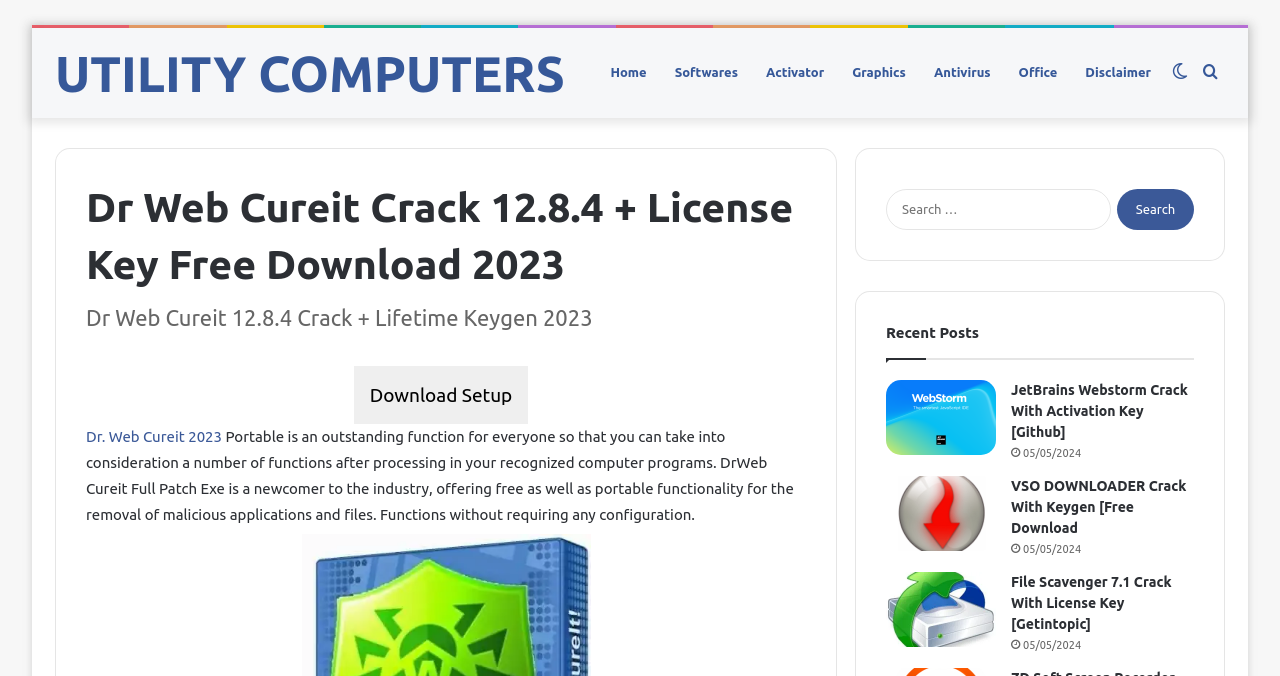What is the function of the button 'Download Setup'?
Using the information from the image, answer the question thoroughly.

Based on the context of the webpage, specifically the link 'Download Setup' and the button 'Download Setup', it can be inferred that the function of the button 'Download Setup' is to initiate the download of the setup file.